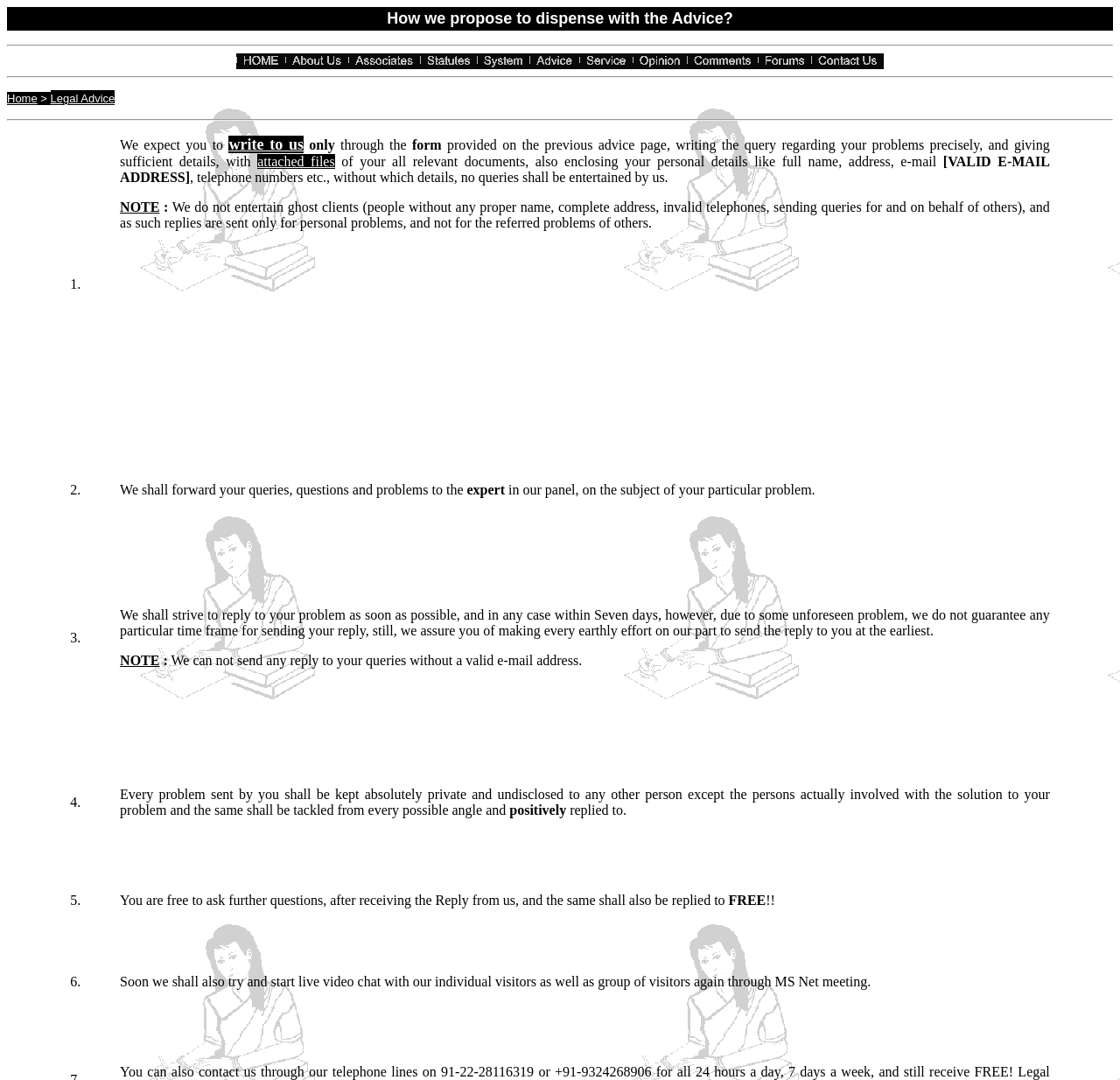Please provide the bounding box coordinates for the element that needs to be clicked to perform the instruction: "Click on the write to us link". The coordinates must consist of four float numbers between 0 and 1, formatted as [left, top, right, bottom].

[0.204, 0.126, 0.271, 0.142]